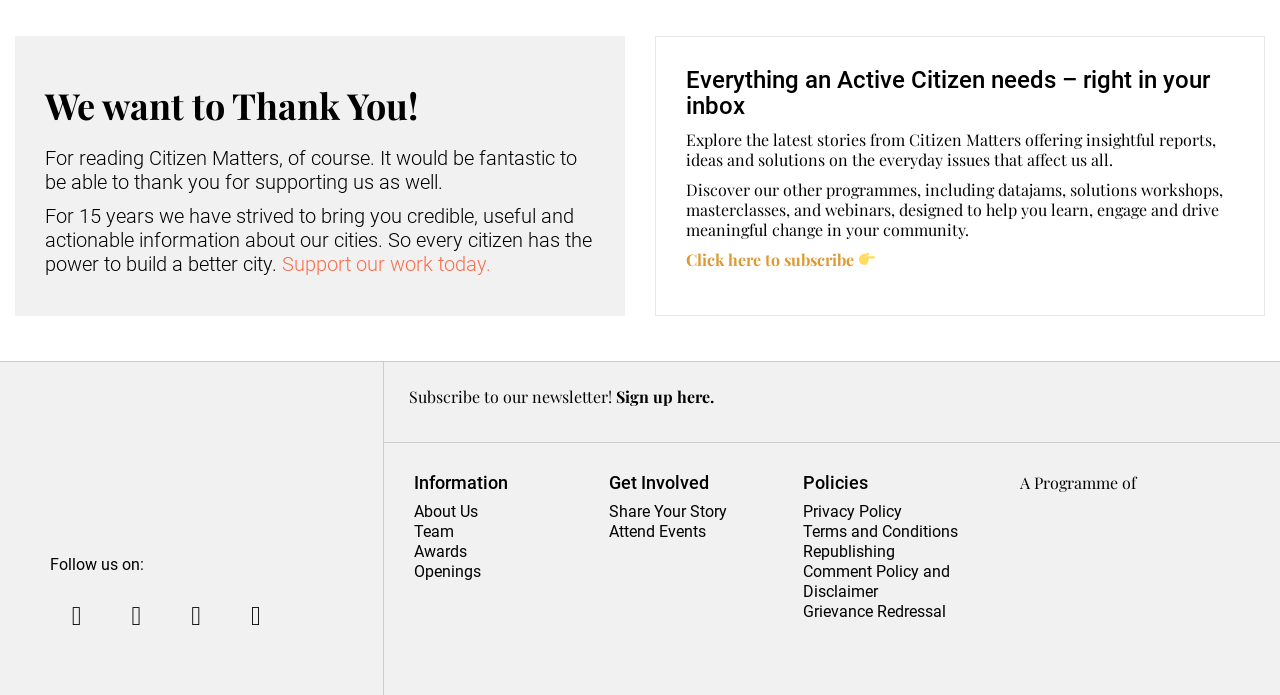Locate the bounding box coordinates of the region to be clicked to comply with the following instruction: "Subscribe to the newsletter". The coordinates must be four float numbers between 0 and 1, in the form [left, top, right, bottom].

[0.482, 0.555, 0.558, 0.585]